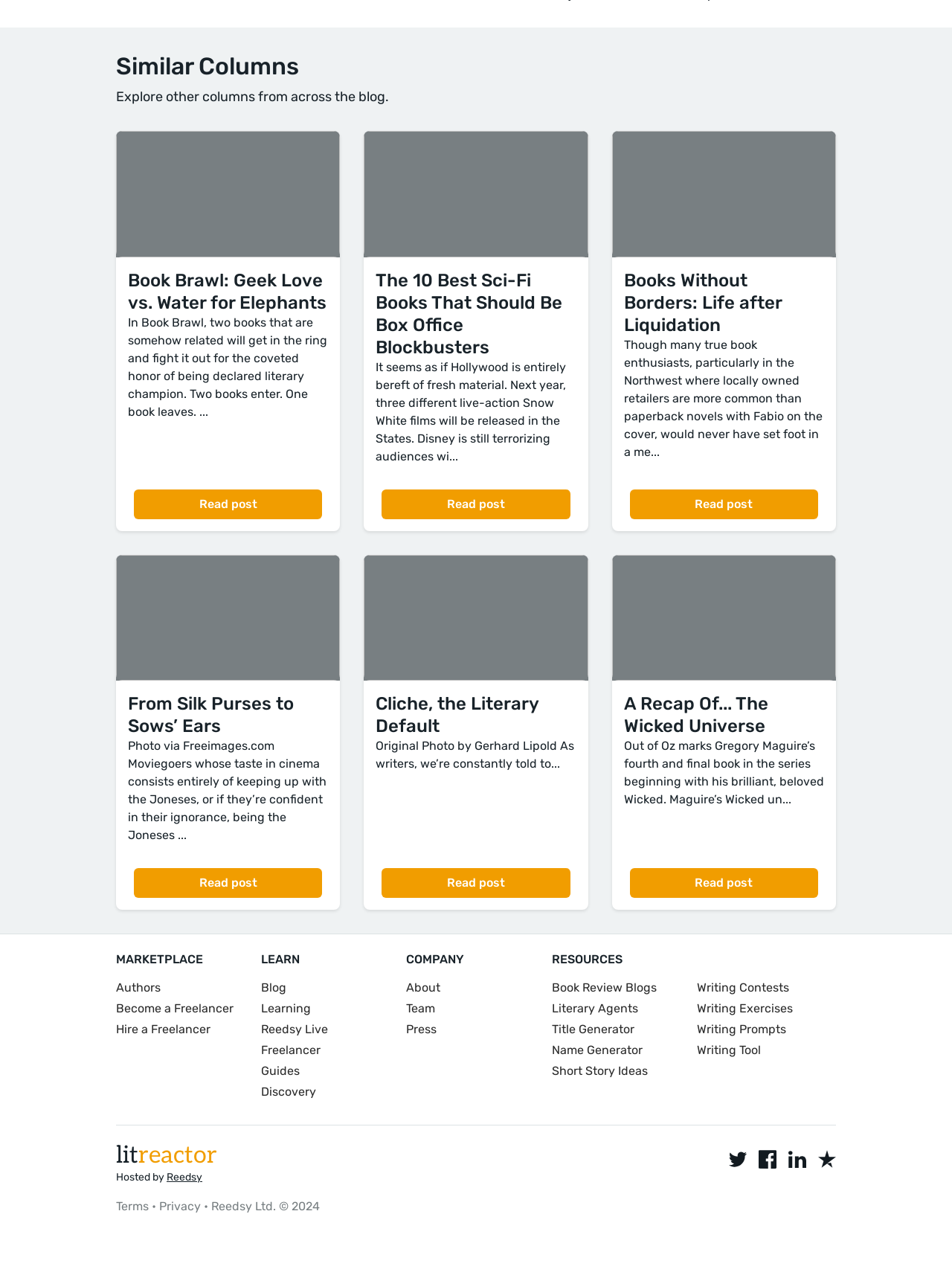Can you find the bounding box coordinates of the area I should click to execute the following instruction: "View terms and conditions"?

[0.122, 0.941, 0.156, 0.952]